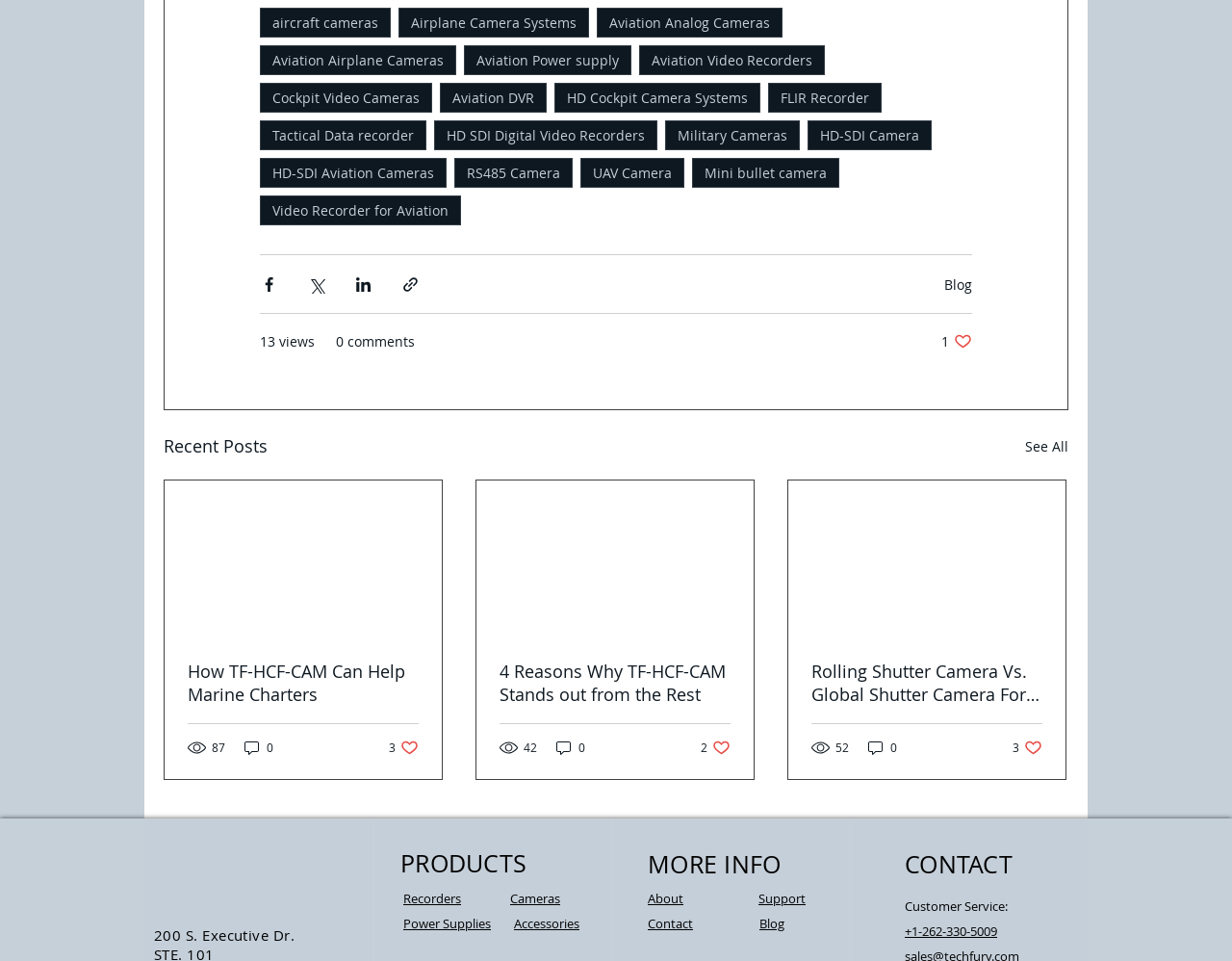Answer the question below in one word or phrase:
What type of cameras are mentioned in the navigation?

Aircraft cameras